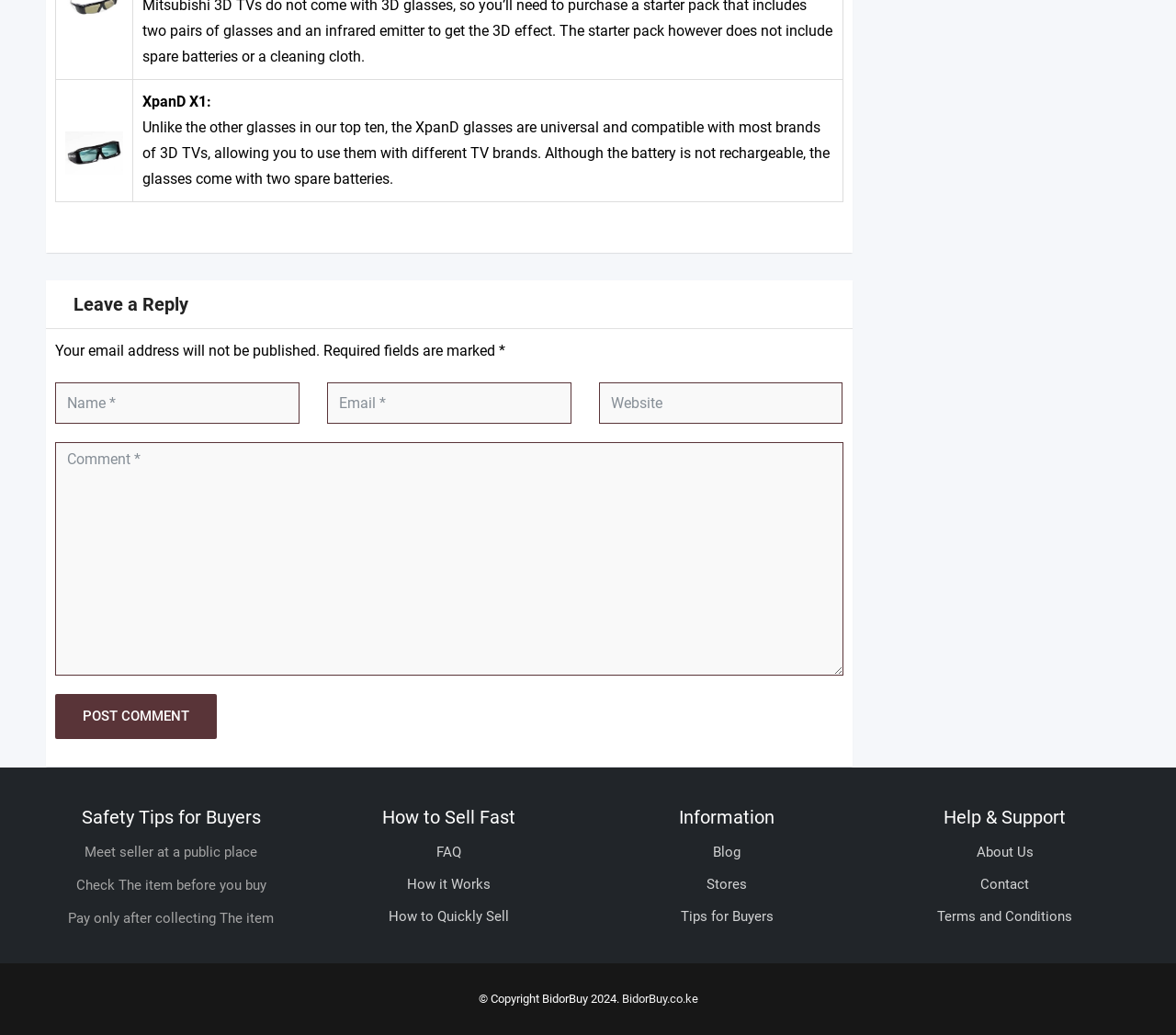How many links are under the 'Information' heading? Based on the image, give a response in one word or a short phrase.

3